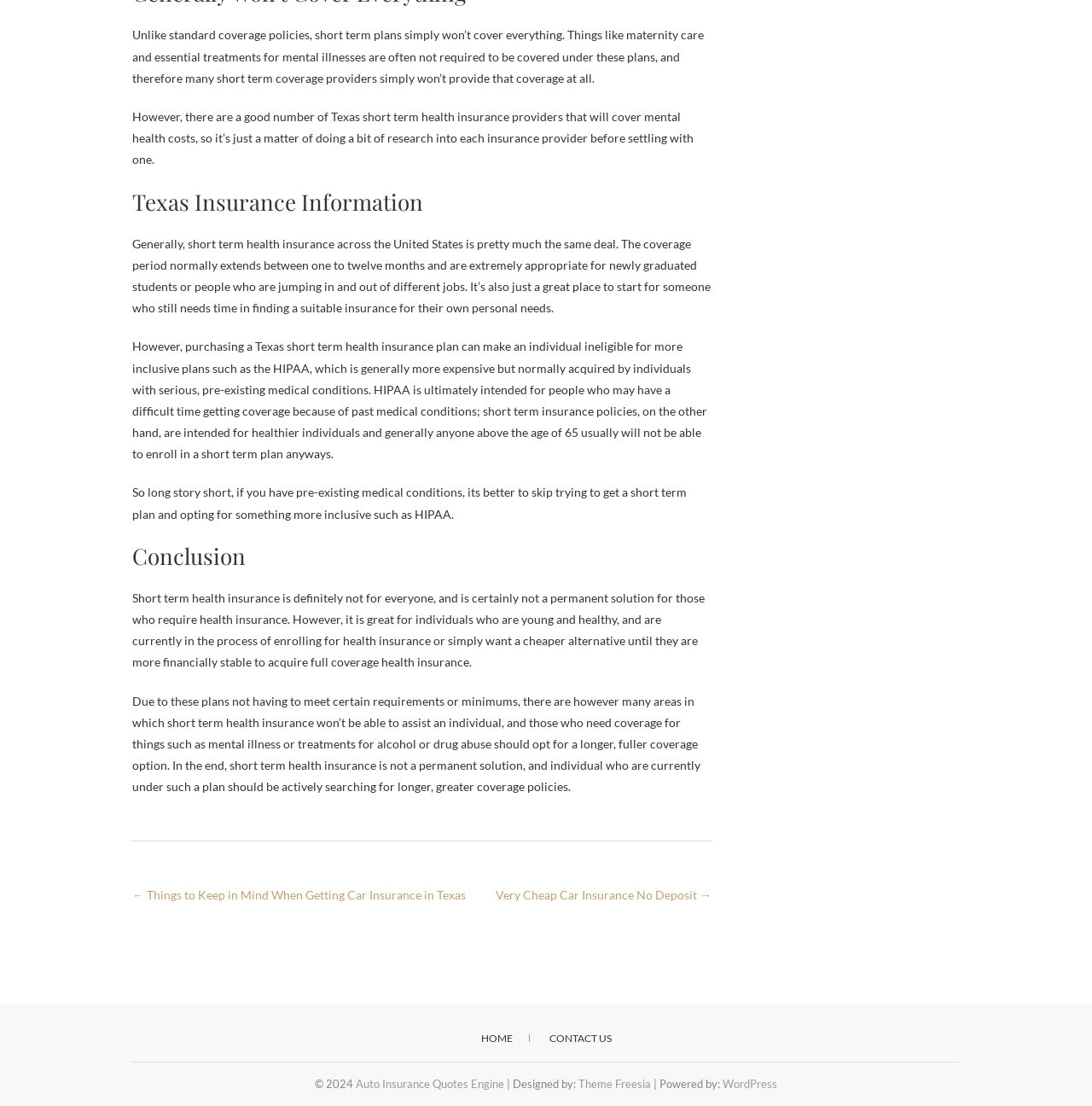What is short term health insurance not suitable for?
Please respond to the question with a detailed and thorough explanation.

According to the webpage, short term health insurance is not suitable for everyone, especially those who require health insurance permanently. It is more suitable for young and healthy individuals who are currently in the process of enrolling for health insurance or simply want a cheaper alternative until they are more financially stable to acquire full coverage health insurance.